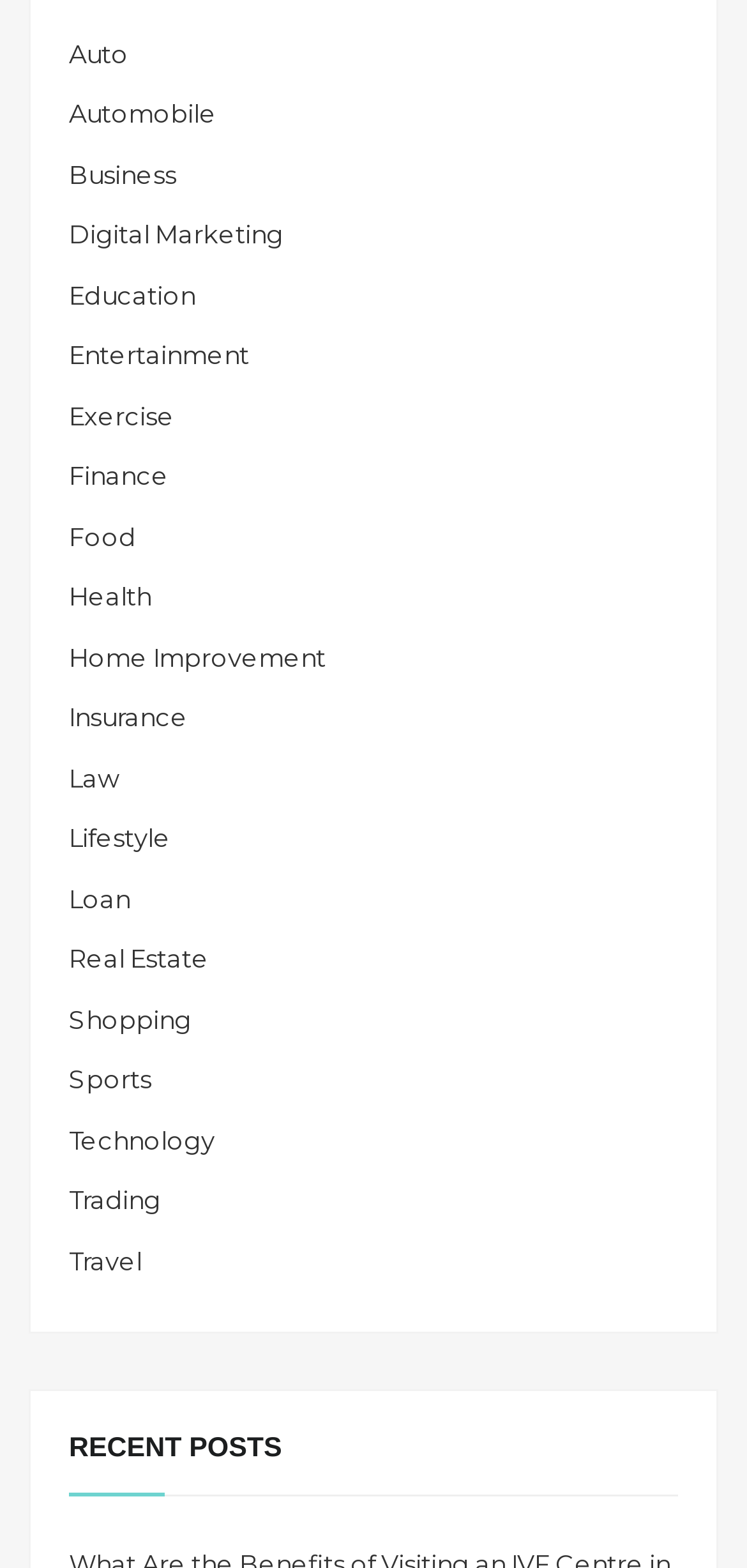What is the vertical position of the 'Entertainment' category?
Based on the image, answer the question with as much detail as possible.

The 'Entertainment' category is located below the 'Digital Marketing' category on the webpage. This can be determined by comparing the y1 and y2 coordinates of the bounding box of the 'Entertainment' category with those of the 'Digital Marketing' category.